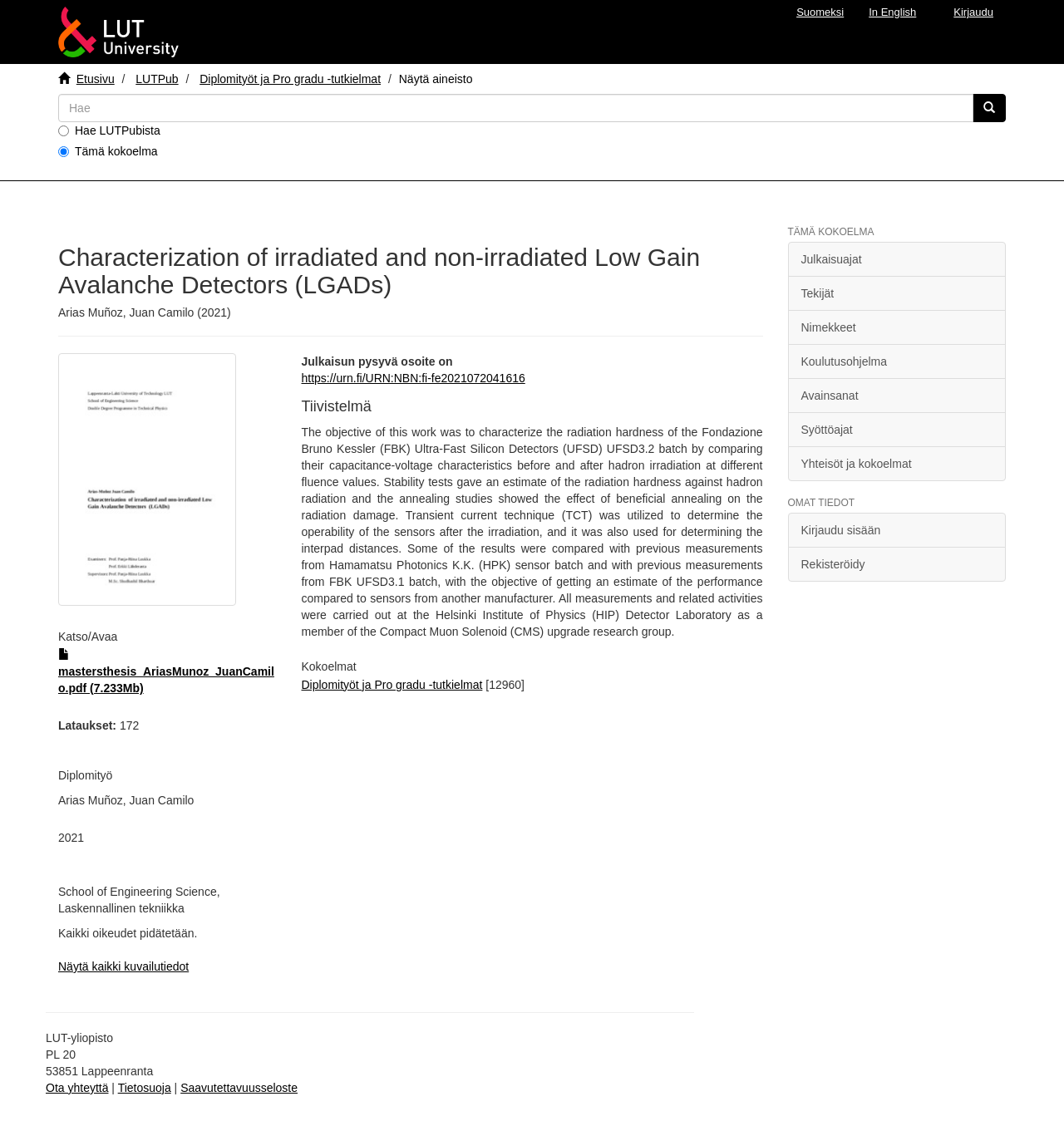What is the name of the school?
Respond to the question with a single word or phrase according to the image.

School of Engineering Science